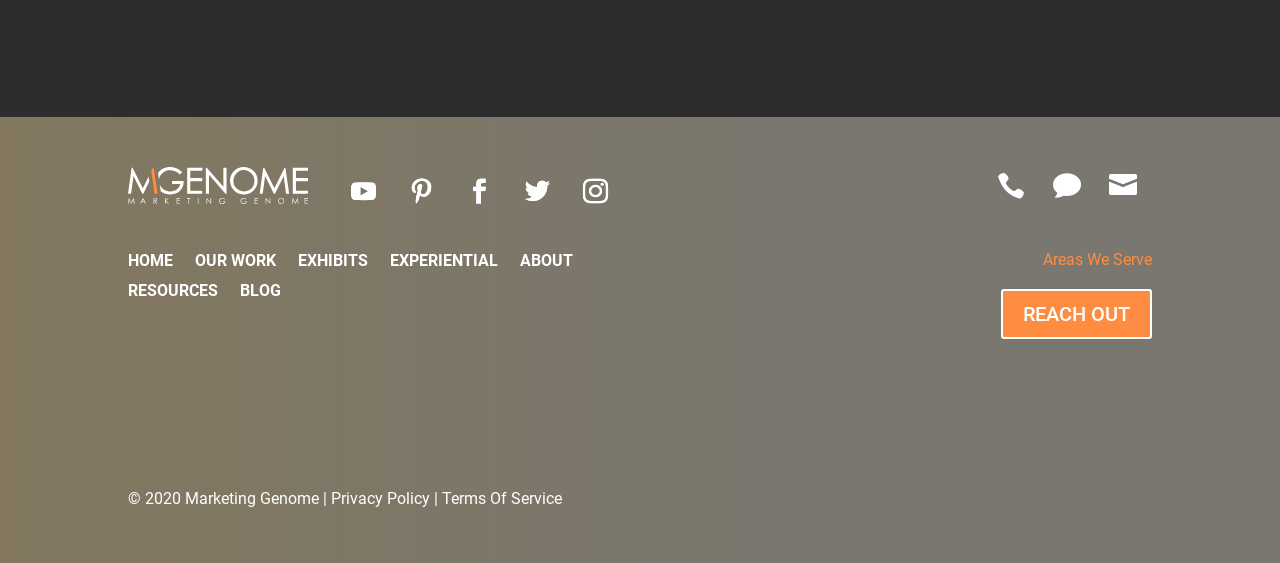What is the first link in the top navigation menu?
From the image, respond with a single word or phrase.

HOME